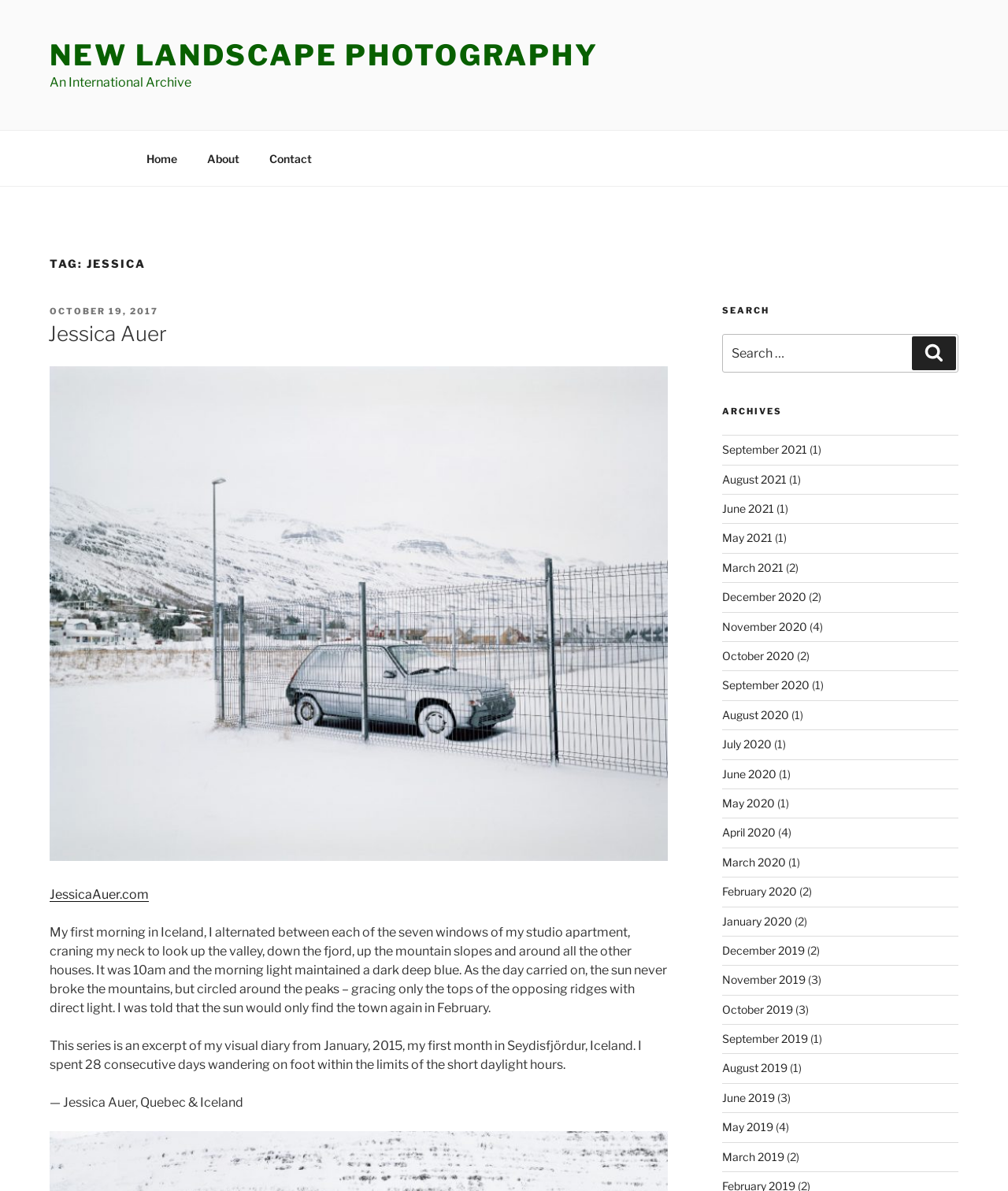Refer to the image and offer a detailed explanation in response to the question: What is the name of the photographer?

The name of the photographer can be found in the heading 'TAG: JESSICA' section, where it is mentioned as 'Jessica Auer'.